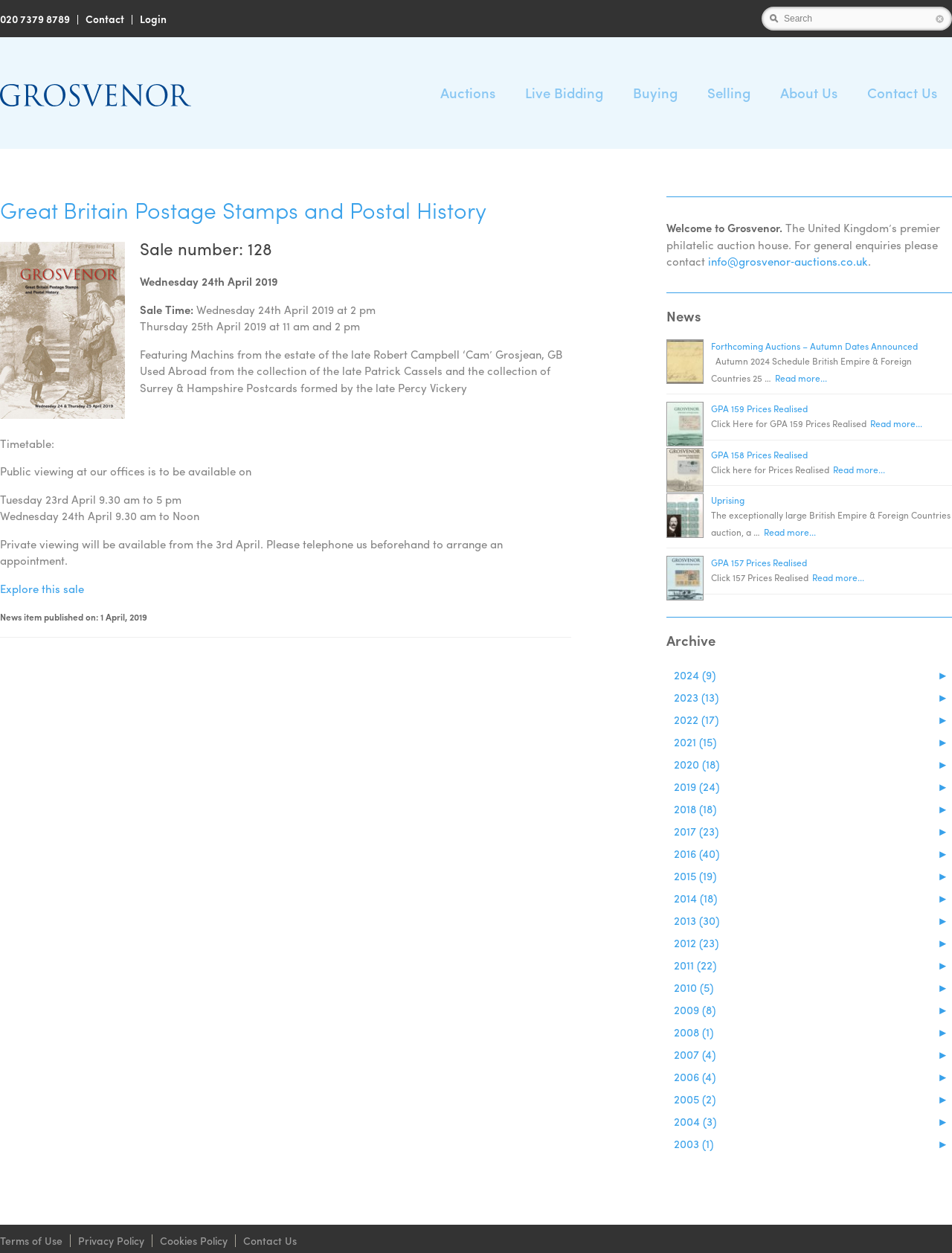Identify the bounding box of the UI element described as follows: "Terms of Use". Provide the coordinates as four float numbers in the range of 0 to 1 [left, top, right, bottom].

[0.0, 0.984, 0.066, 0.996]